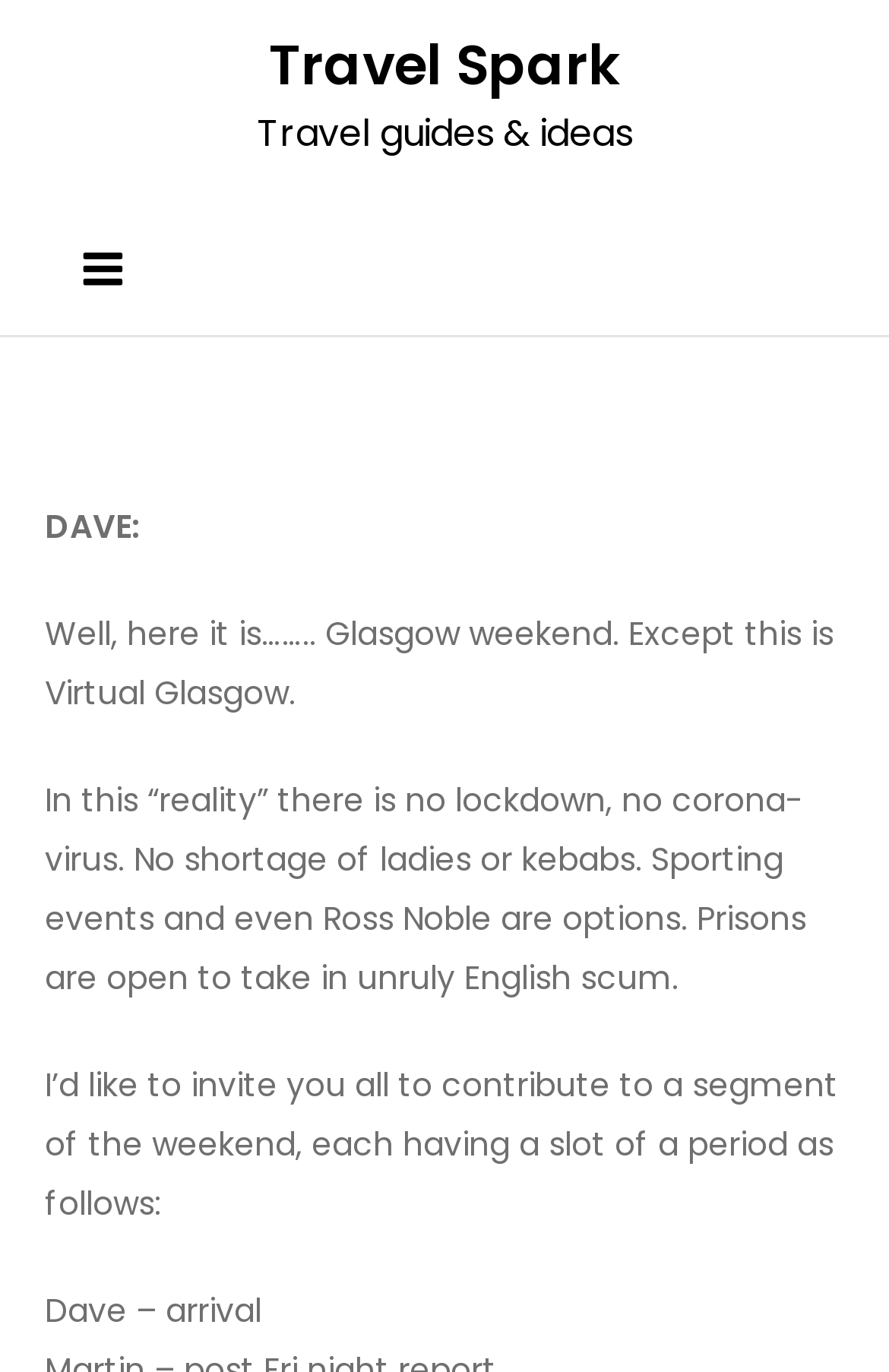Give a detailed account of the webpage, highlighting key information.

The webpage is about a virtual Glasgow weekend, where there is no lockdown, no coronavirus, and no shortage of ladies or kebabs. At the top of the page, there is a link to "Travel Spark" and a static text "Travel guides & ideas" positioned next to it. Below these elements, there is a button with no label, which when expanded, reveals a menu.

In the main content area, there is a series of static texts that form a narrative. The first text is "DAVE:", followed by a paragraph describing the virtual Glasgow weekend. The next paragraph explains the possibilities in this virtual reality, including sporting events and Ross Noble. The third paragraph invites readers to contribute to a segment of the weekend, with each person having a slot of a certain period. Finally, there is a text "Dave – arrival" at the bottom of the content area.

The layout of the webpage is simple, with the main content area taking up most of the space. The link and static text at the top are positioned near the center, while the button is located on the left side. The static texts in the main content area are stacked vertically, with each paragraph building on the previous one to tell a story.